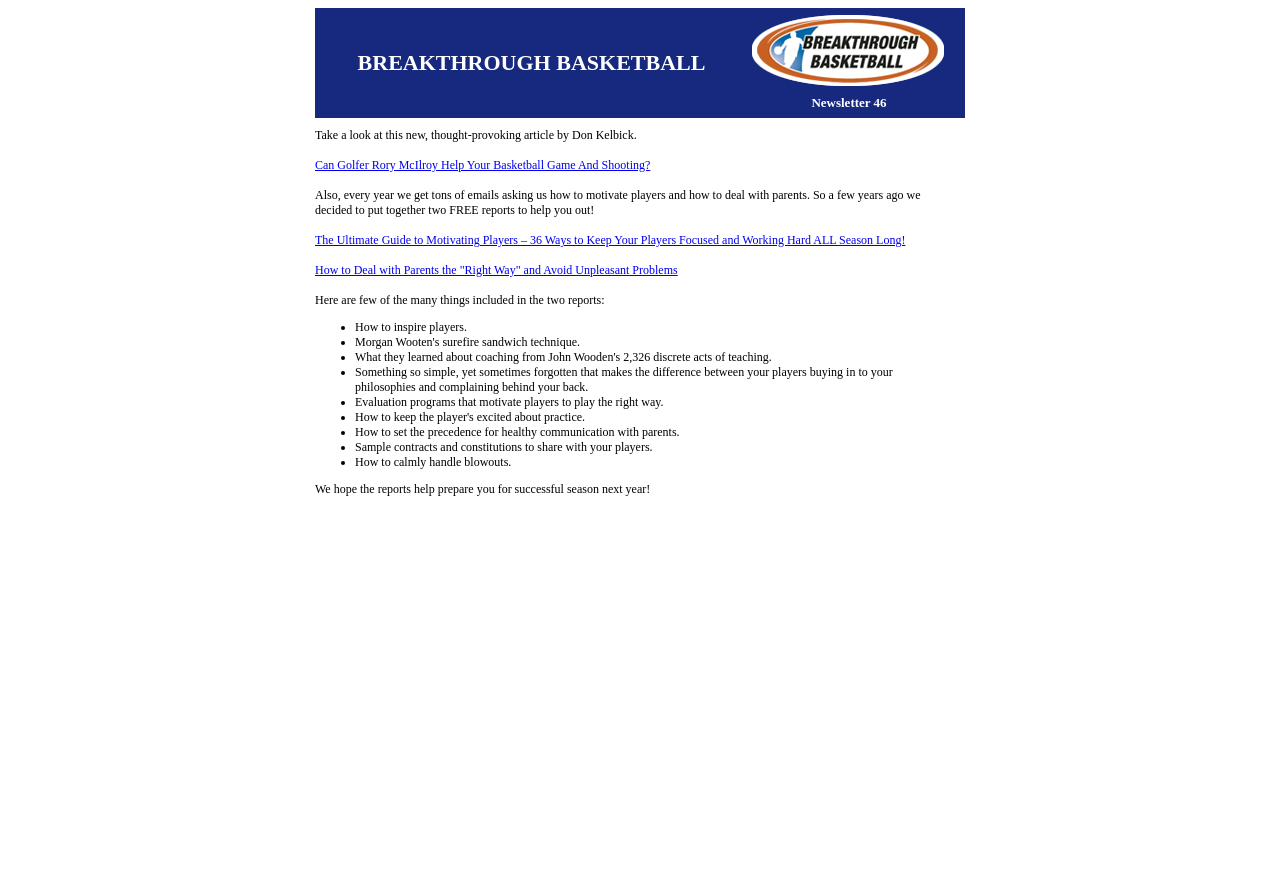Mark the bounding box of the element that matches the following description: "parent_node: Newsletter 46".

[0.584, 0.091, 0.742, 0.108]